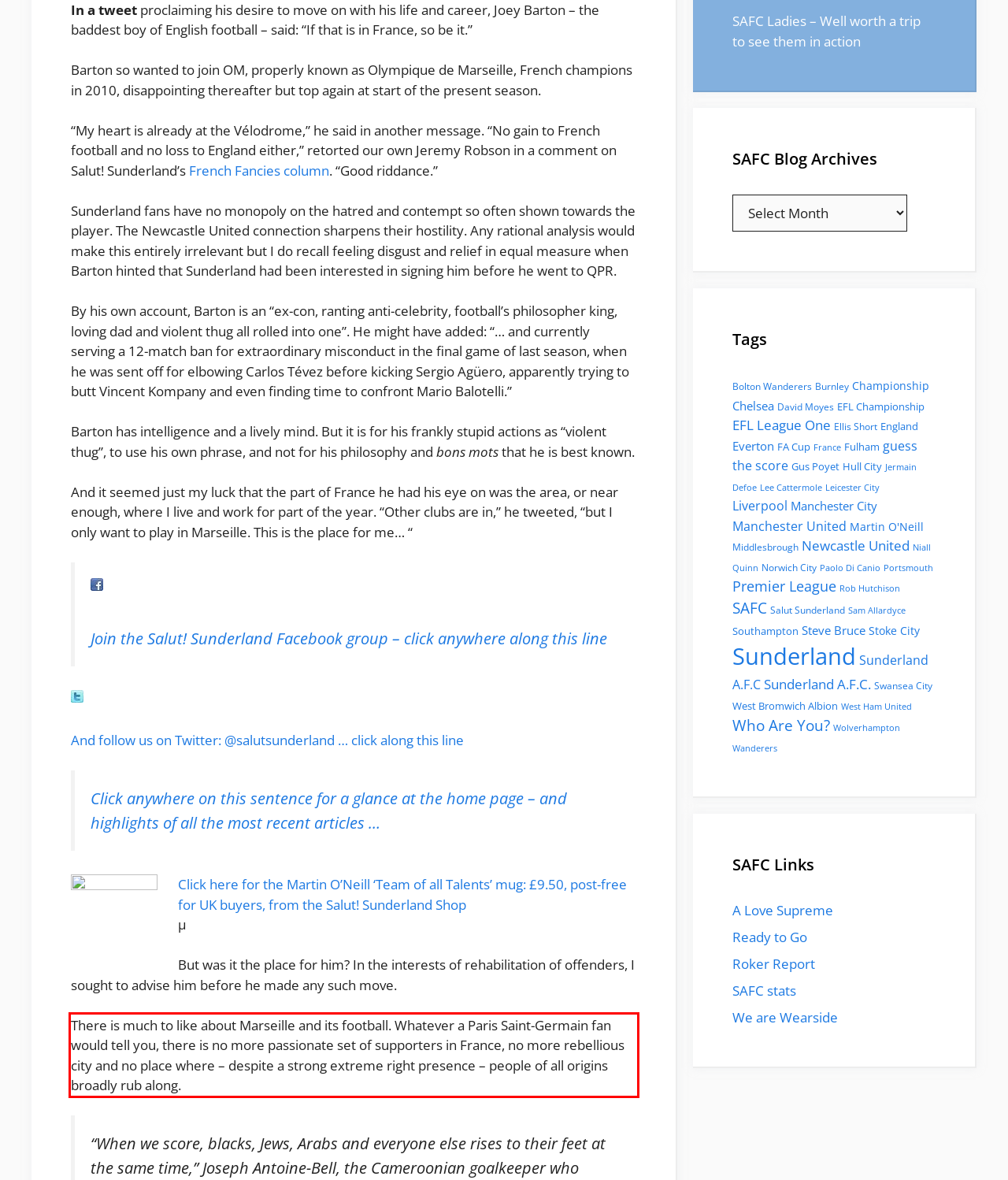Analyze the screenshot of the webpage and extract the text from the UI element that is inside the red bounding box.

There is much to like about Marseille and its football. Whatever a Paris Saint-Germain fan would tell you, there is no more passionate set of supporters in France, no more rebellious city and no place where – despite a strong extreme right presence – people of all origins broadly rub along.